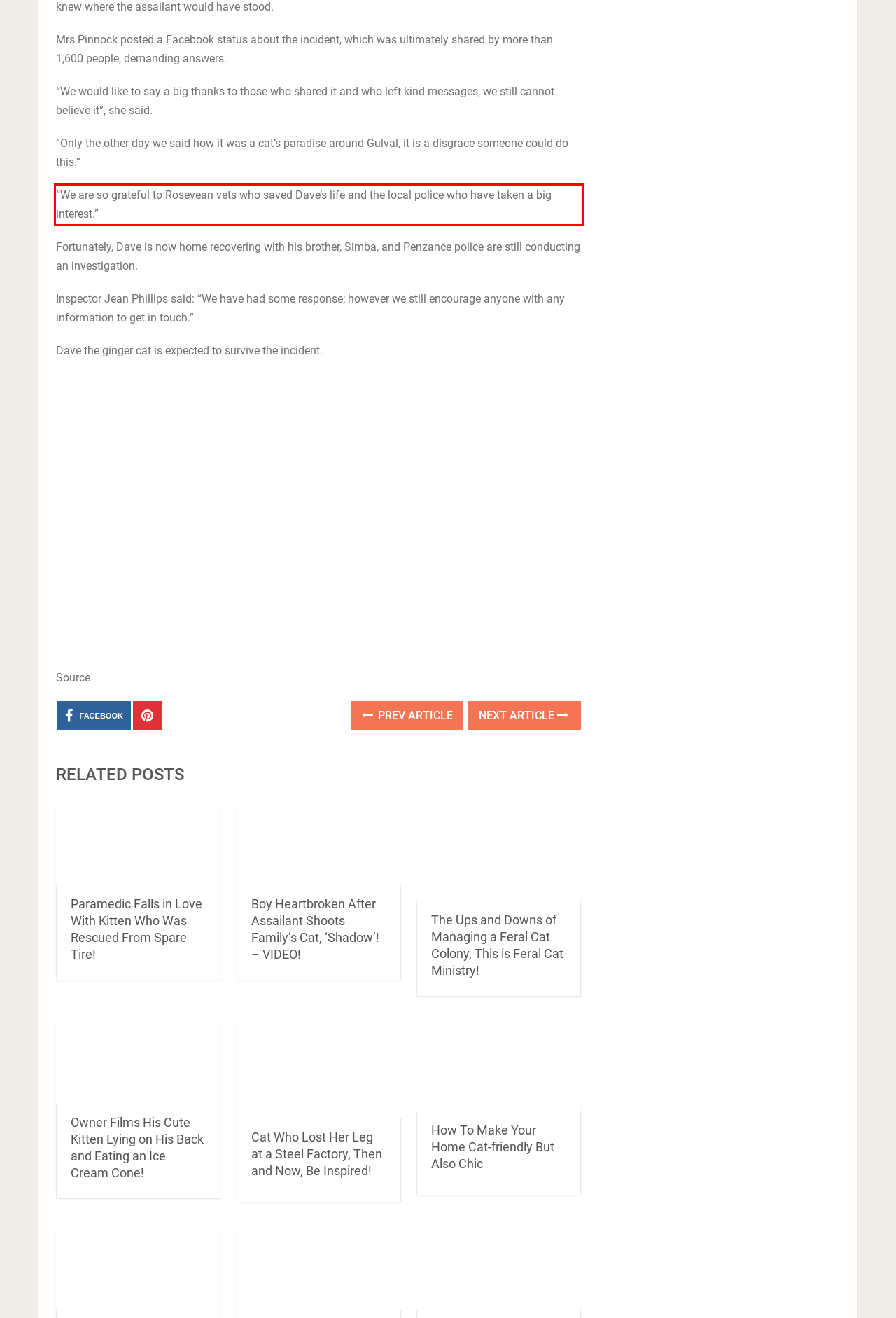Examine the screenshot of the webpage, locate the red bounding box, and generate the text contained within it.

“We are so grateful to Rosevean vets who saved Dave’s life and the local police who have taken a big interest.”